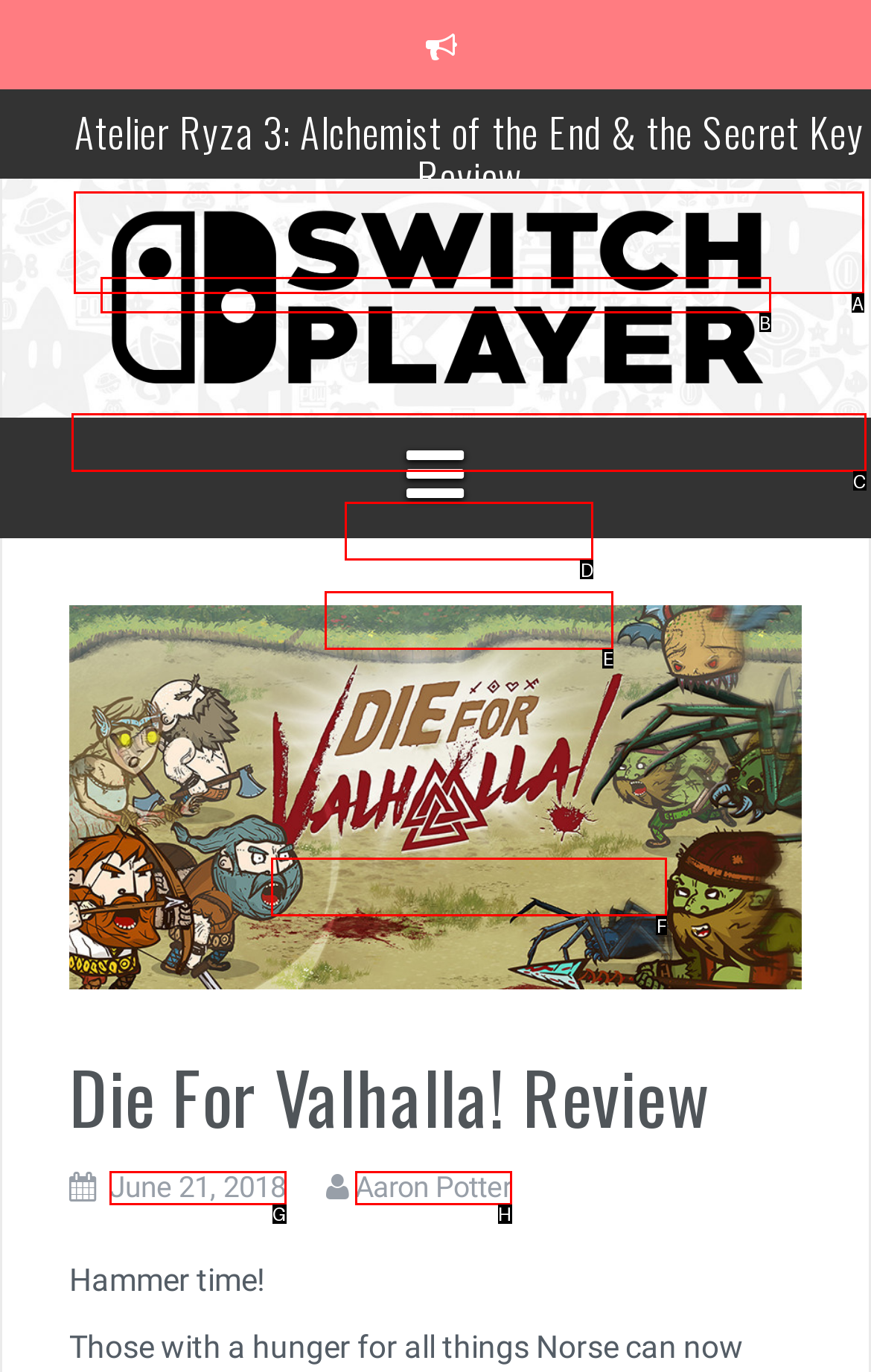Determine the HTML element that best matches this description: June 21, 2018June 21, 2018 from the given choices. Respond with the corresponding letter.

G